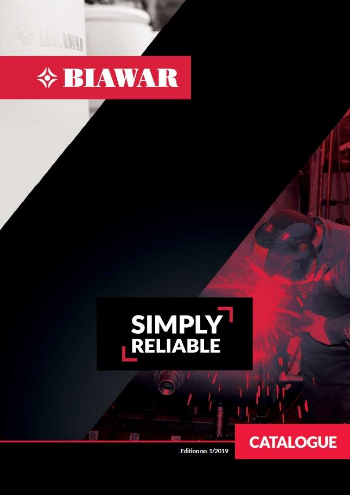Using a single word or phrase, answer the following question: 
What is the edition date of the catalogue?

edition 1/2019